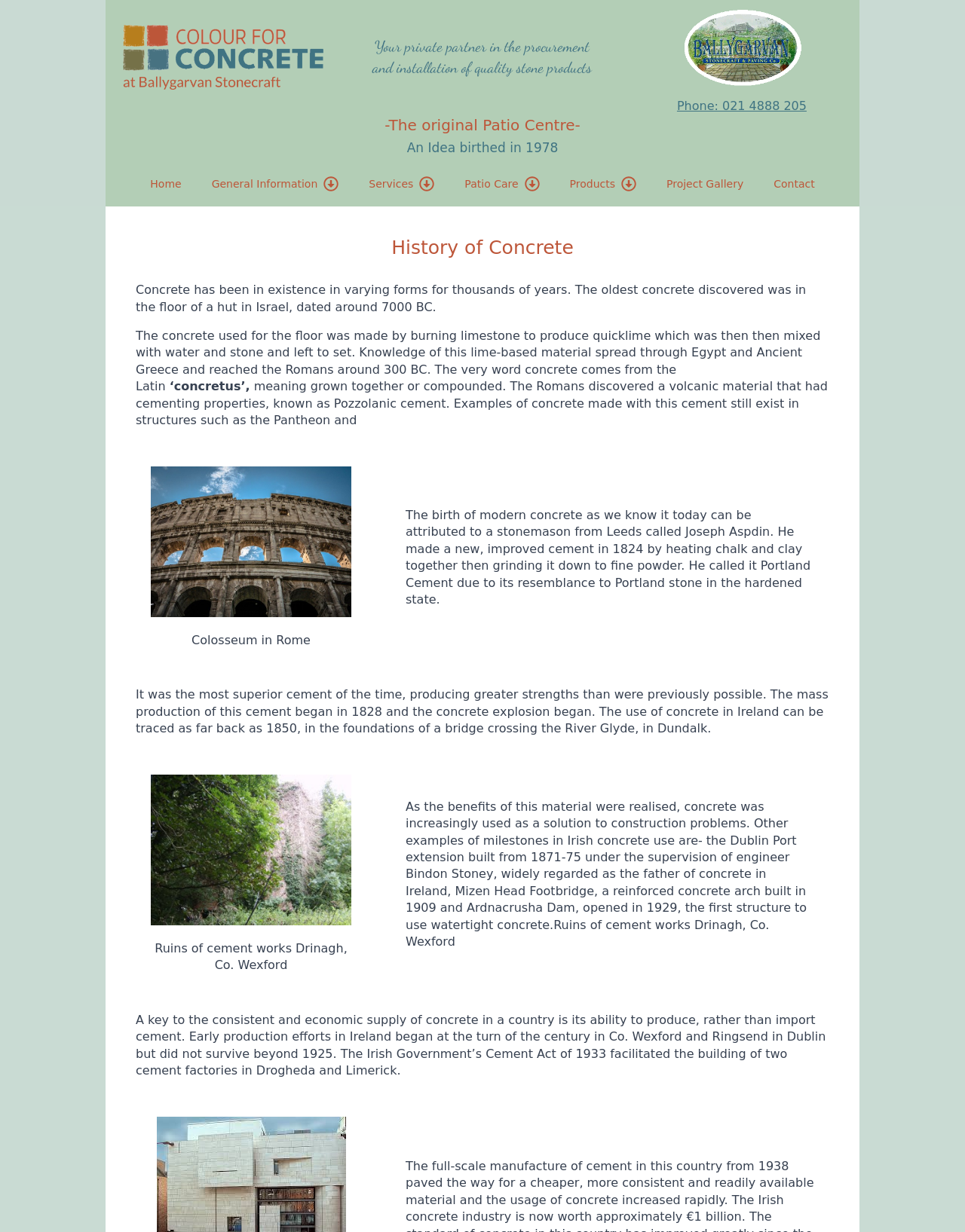Using the description: "Home", determine the UI element's bounding box coordinates. Ensure the coordinates are in the format of four float numbers between 0 and 1, i.e., [left, top, right, bottom].

[0.14, 0.133, 0.204, 0.166]